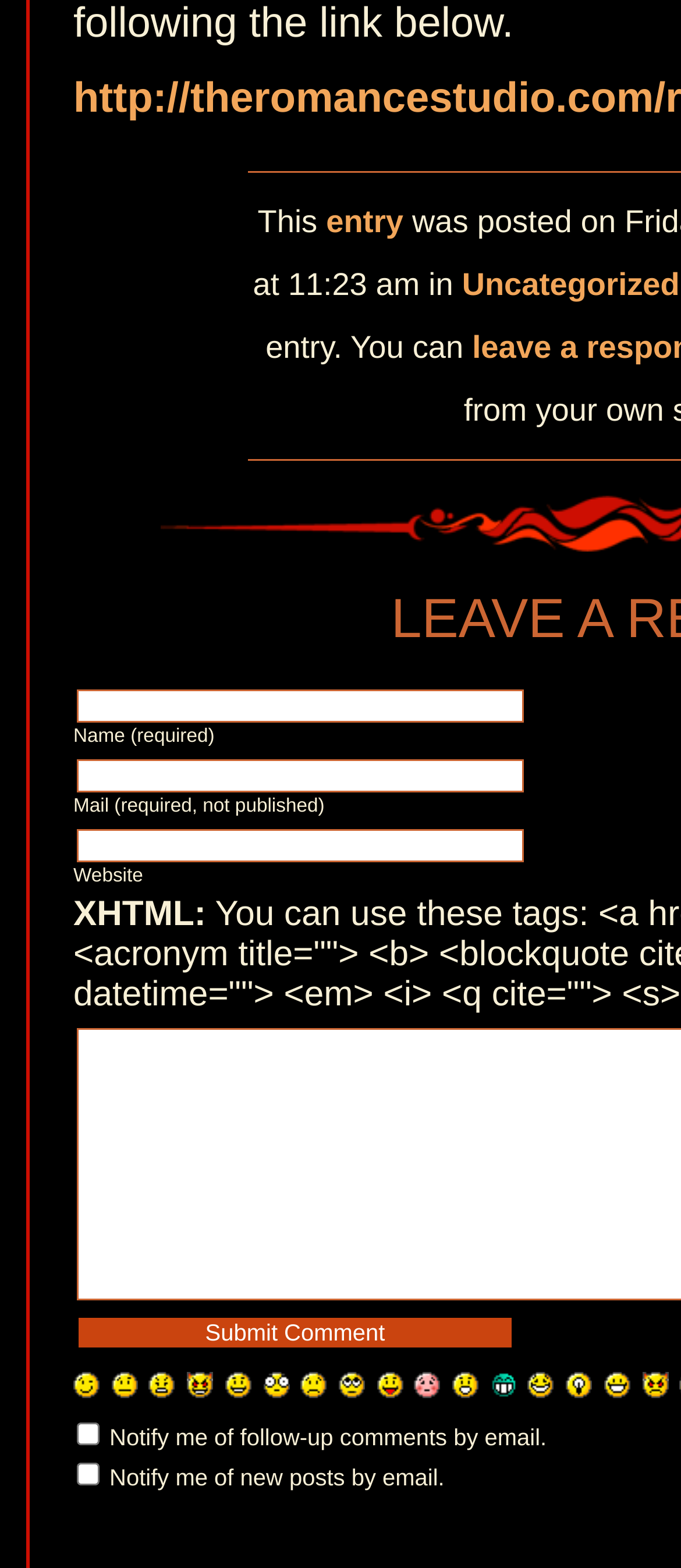From the image, can you give a detailed response to the question below:
What is the function of the button labeled 'Submit Comment'?

The button labeled 'Submit Comment' is used to submit a comment or a form after filling in the required fields, such as name, mail, and website.